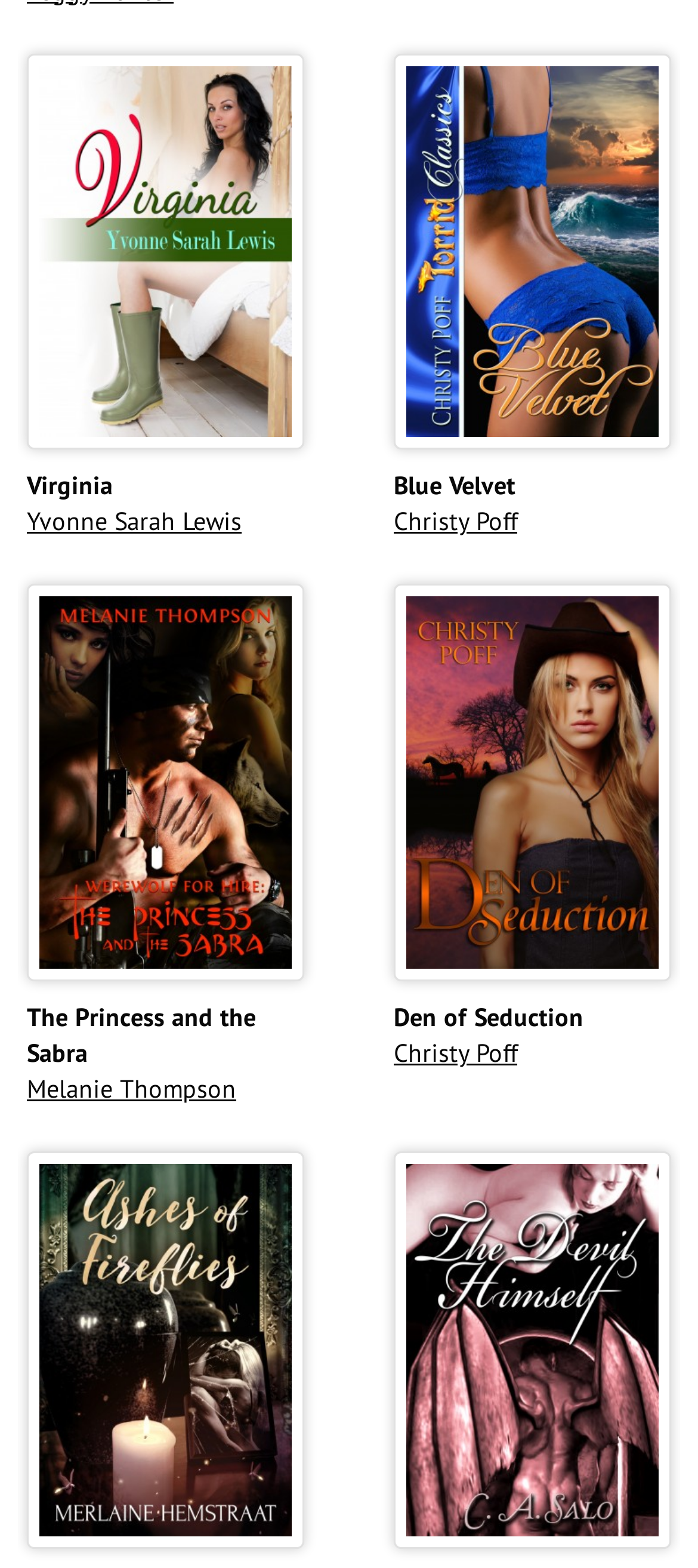Show me the bounding box coordinates of the clickable region to achieve the task as per the instruction: "view Virginia".

[0.038, 0.3, 0.162, 0.32]